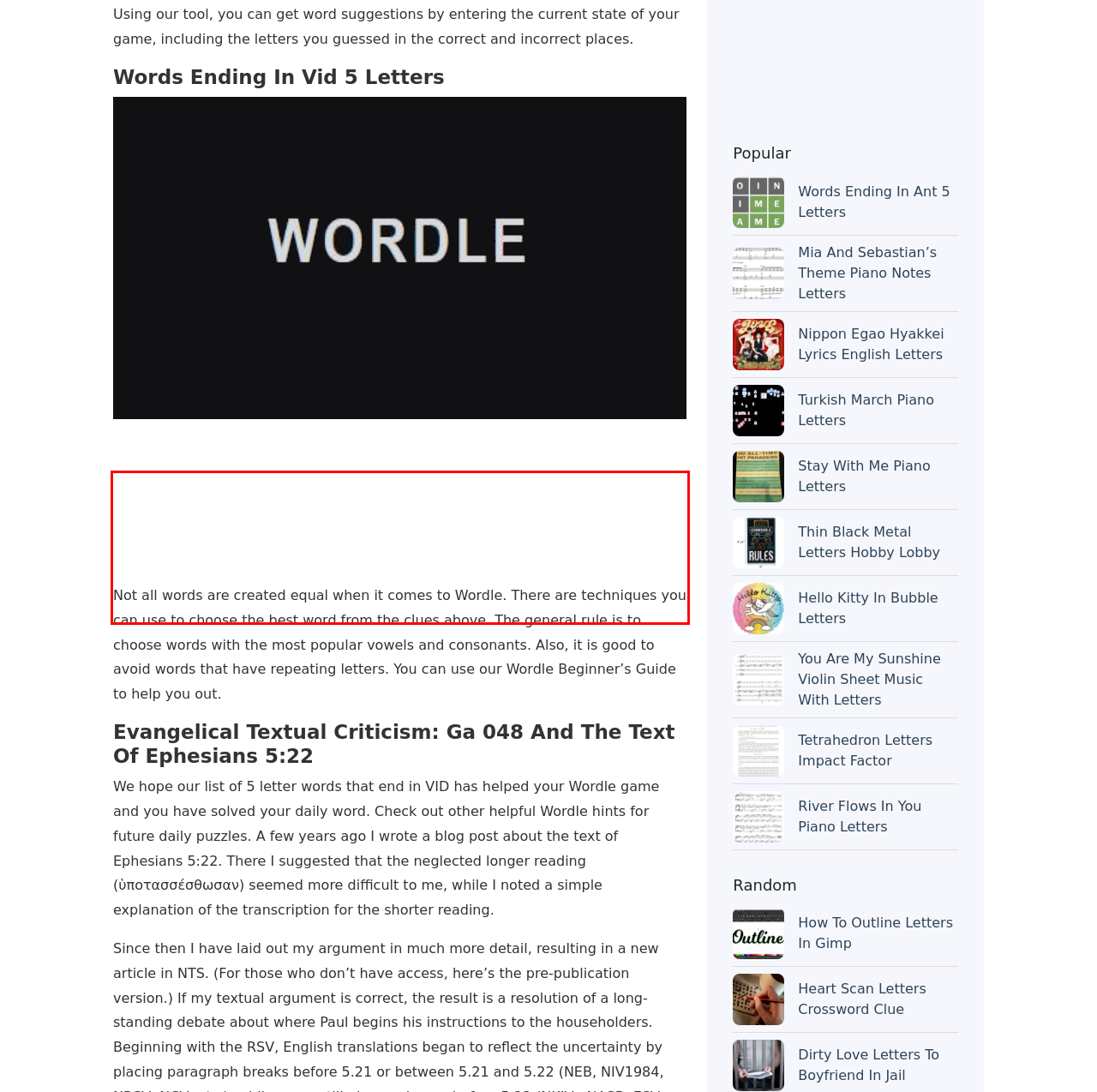Given a webpage screenshot with a red bounding box, perform OCR to read and deliver the text enclosed by the red bounding box.

We hope our list of 5 letter words that end in VID has helped your Wordle game and you have solved your daily word. Check out other helpful Wordle hints for future daily puzzles. A few years ago I wrote a blog post about the text of Ephesians 5:22. There I suggested that the neglected longer reading (ὑποτασσέσθωσαν) seemed more difficult to me, while I noted a simple explanation of the transcription for the shorter reading.